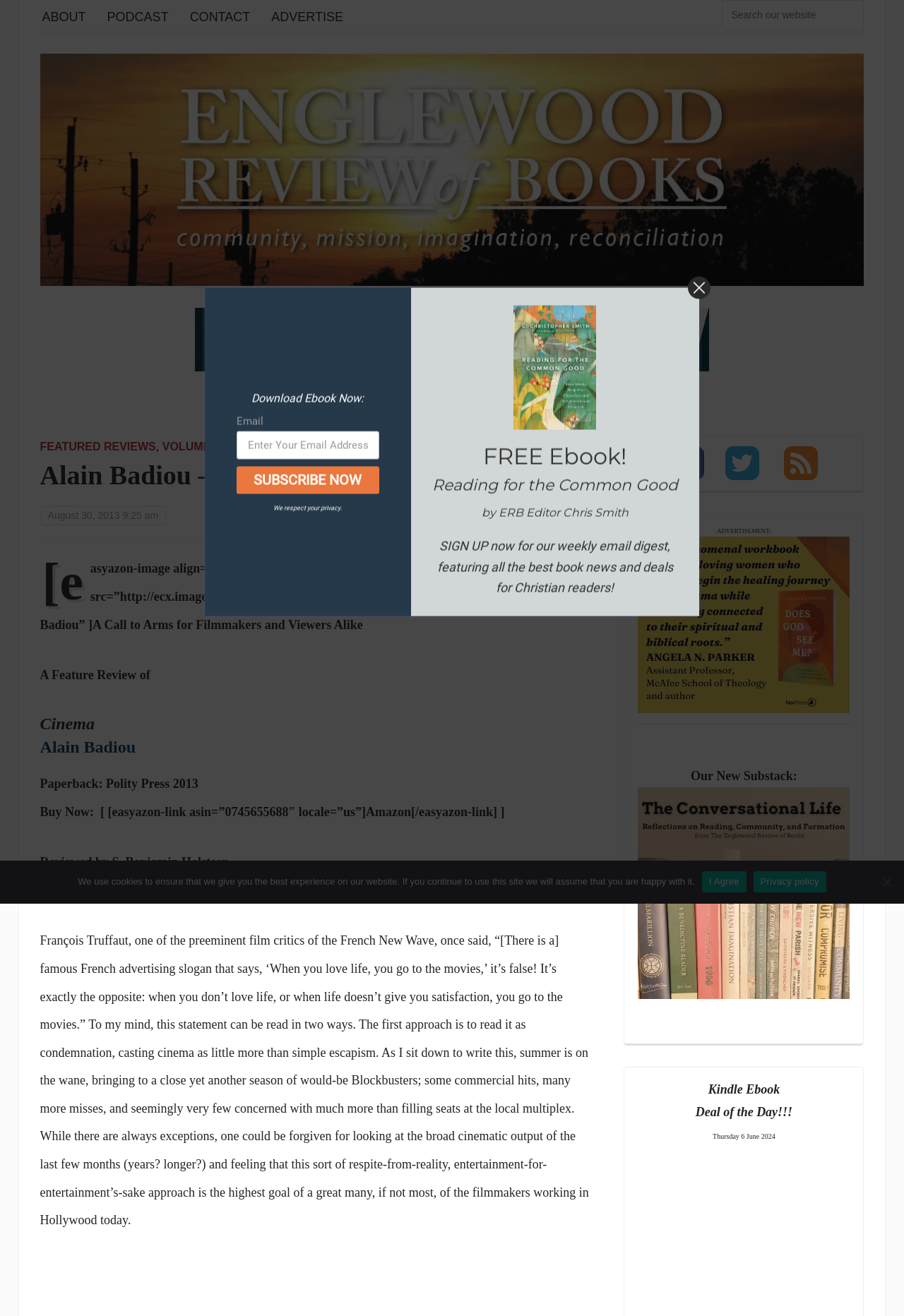Specify the bounding box coordinates of the element's area that should be clicked to execute the given instruction: "Search our website". The coordinates should be four float numbers between 0 and 1, i.e., [left, top, right, bottom].

[0.799, 0.0, 0.956, 0.023]